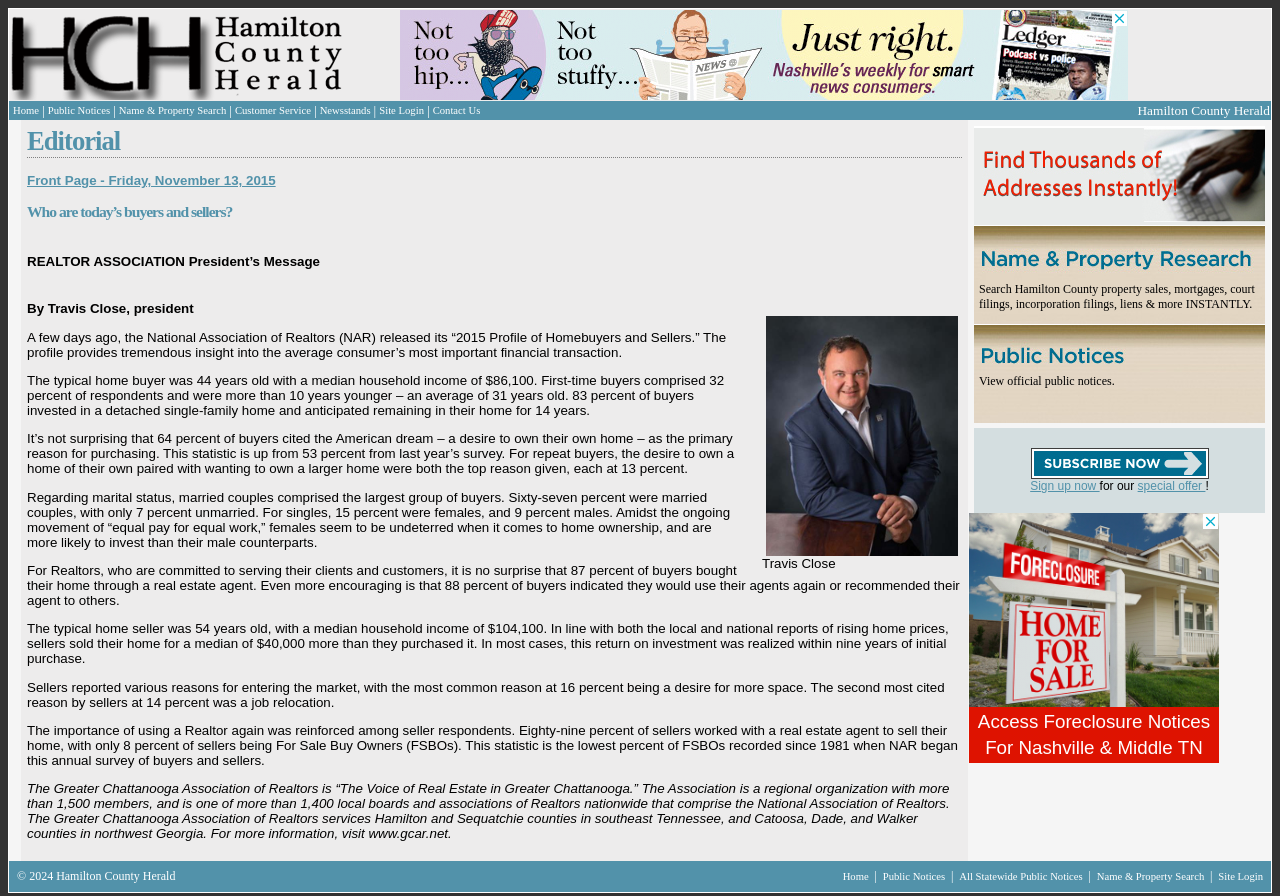Can you find the bounding box coordinates for the element that needs to be clicked to execute this instruction: "Search Hamilton County property sales"? The coordinates should be given as four float numbers between 0 and 1, i.e., [left, top, right, bottom].

[0.761, 0.251, 0.988, 0.362]